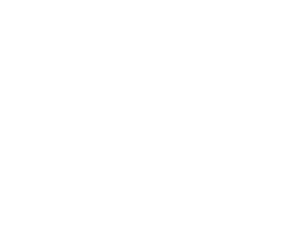What is the purpose of showcasing recognizable logos like SAP?
Please respond to the question with as much detail as possible.

The inclusion of recognizable logos like SAP on the webpage reflects The Event Company Dubai's reputable standing and engagement with leading enterprises, reinforcing their expertise in creating successful events and productions.